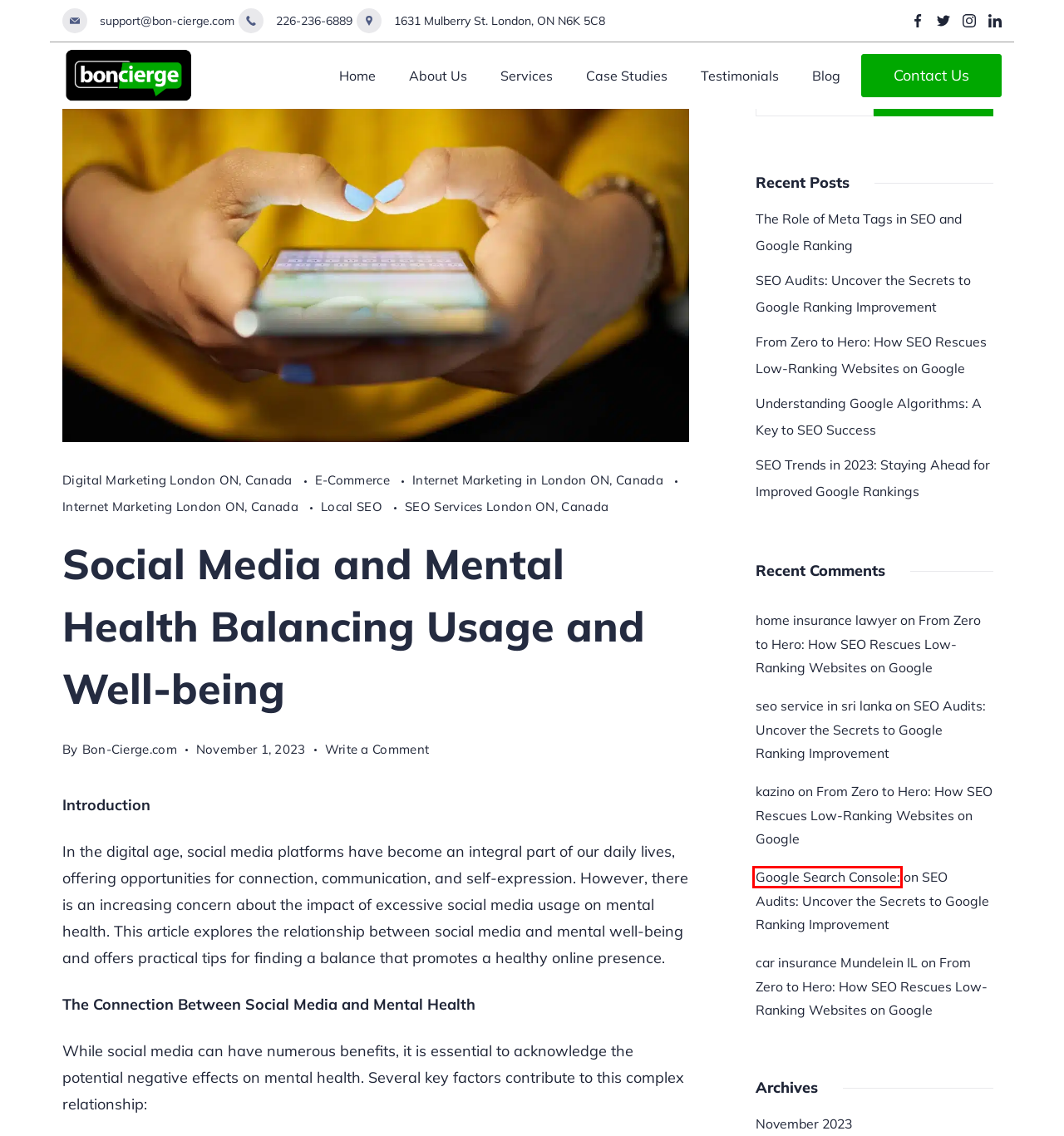Analyze the webpage screenshot with a red bounding box highlighting a UI element. Select the description that best matches the new webpage after clicking the highlighted element. Here are the options:
A. SEO Audits: Uncover the Secrets to Google Ranking Improvement – Boncierge
B. Online Kazino | Labākie Online Casino Latvijā (2024)
C. Privacy Policy – Boncierge
D. beelion9зҡ„дёӘдәәиө„ж–ҷ -  Discuz! Board -  Powered by Discuz!
E. SEO Services London ON, Canada – Boncierge
F. Internet Marketing in London ON, Canada – Boncierge
G. SEO Trends in 2023: Staying Ahead for Improved Google Rankings – Boncierge
H. Services – Boncierge

D